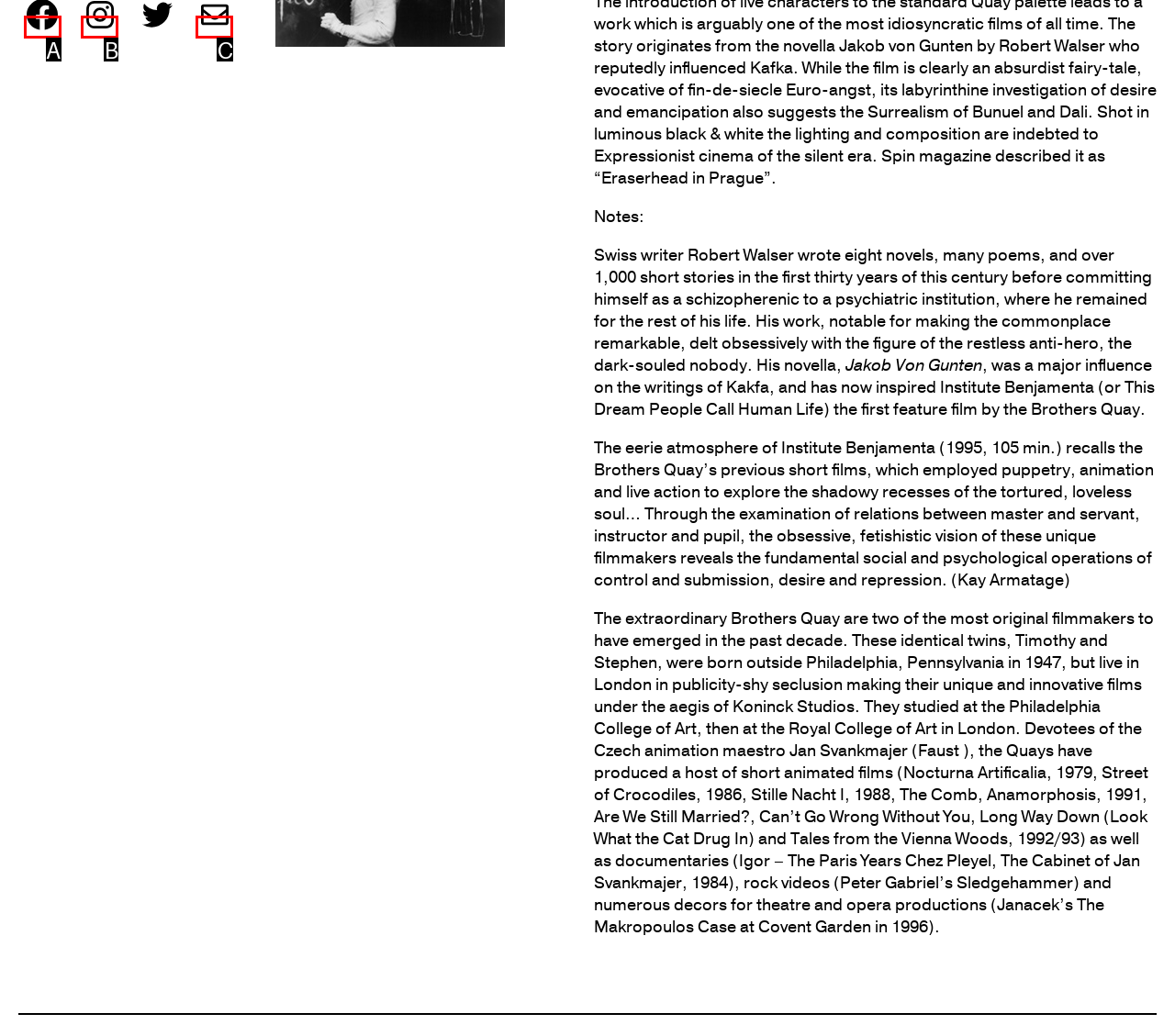Using the provided description: title="Facebook", select the most fitting option and return its letter directly from the choices.

A